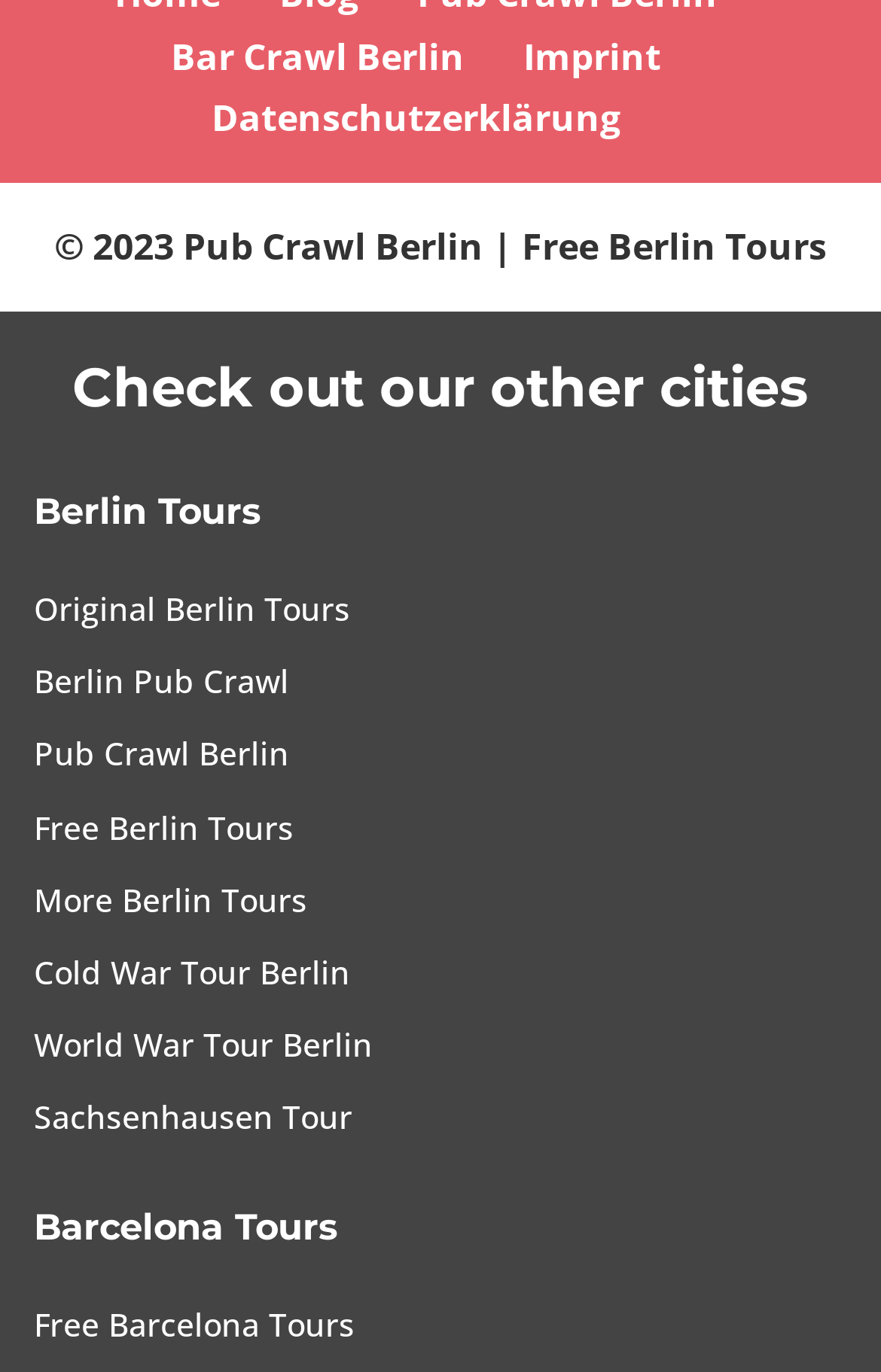Please identify the bounding box coordinates of the clickable region that I should interact with to perform the following instruction: "View Original Berlin Tours". The coordinates should be expressed as four float numbers between 0 and 1, i.e., [left, top, right, bottom].

[0.038, 0.428, 0.397, 0.459]